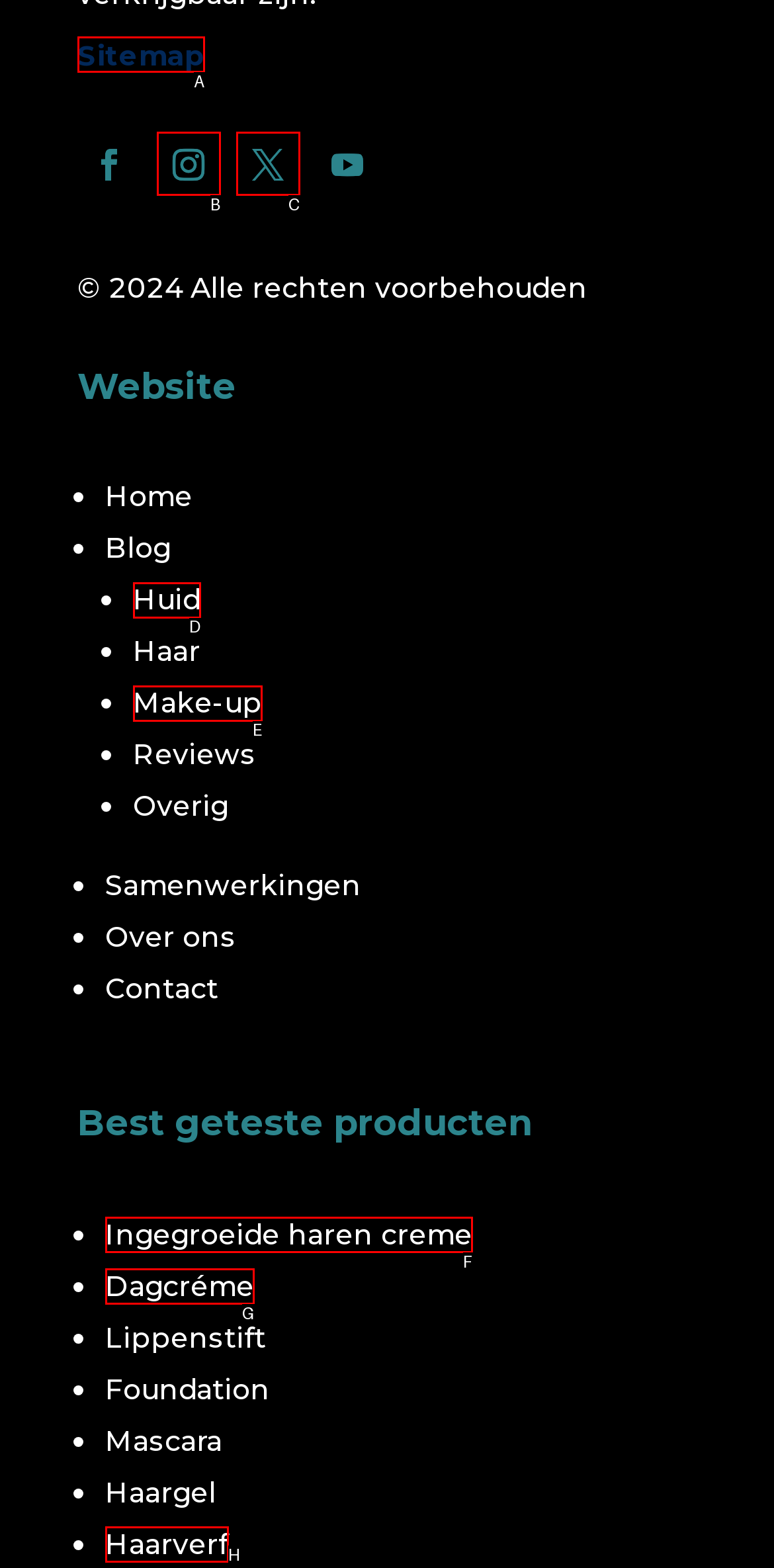Which lettered UI element aligns with this description: Ingegroeide haren creme
Provide your answer using the letter from the available choices.

F